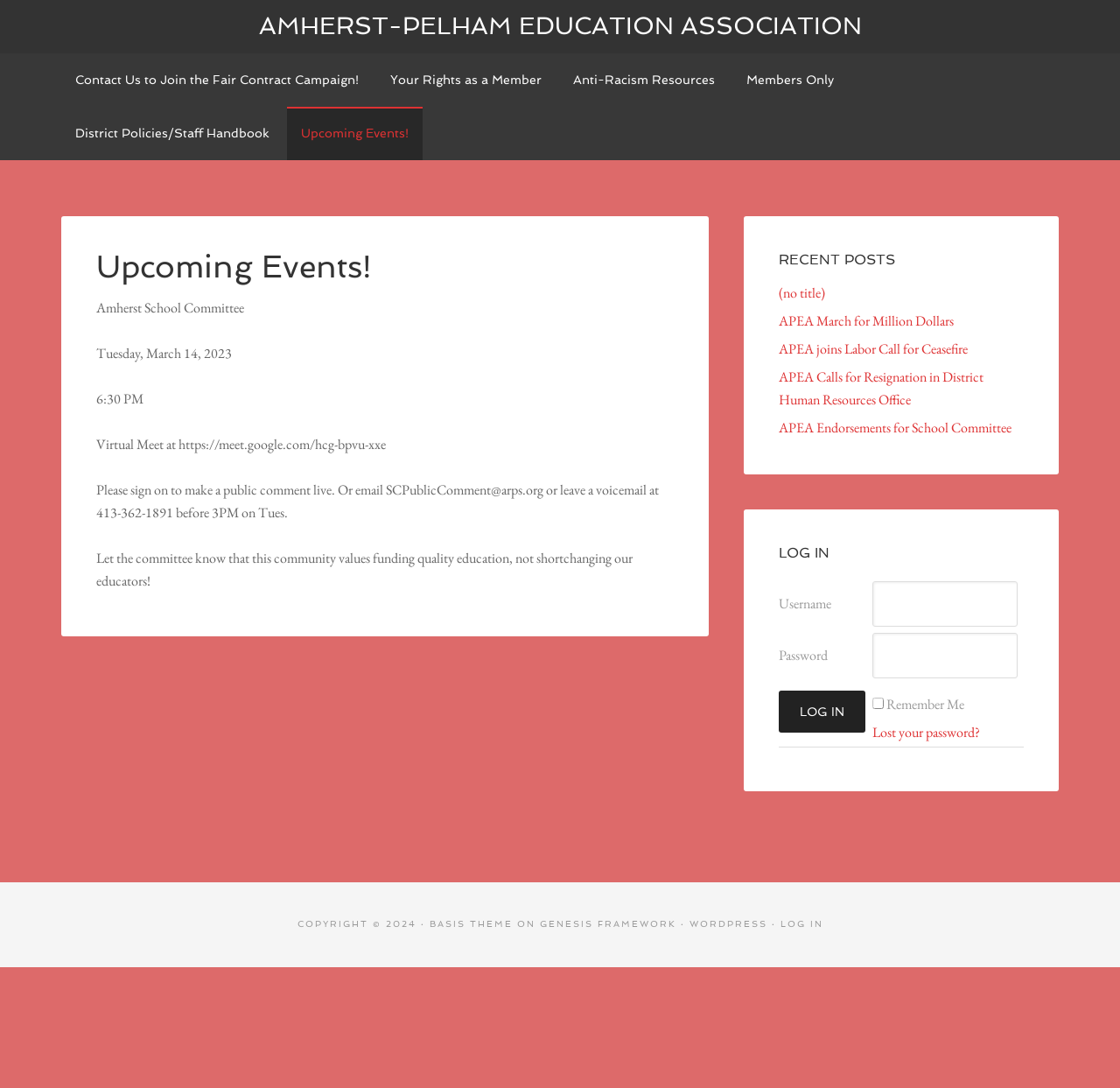Please find the bounding box coordinates of the element that needs to be clicked to perform the following instruction: "Log in with username and password". The bounding box coordinates should be four float numbers between 0 and 1, represented as [left, top, right, bottom].

[0.695, 0.529, 0.914, 0.687]